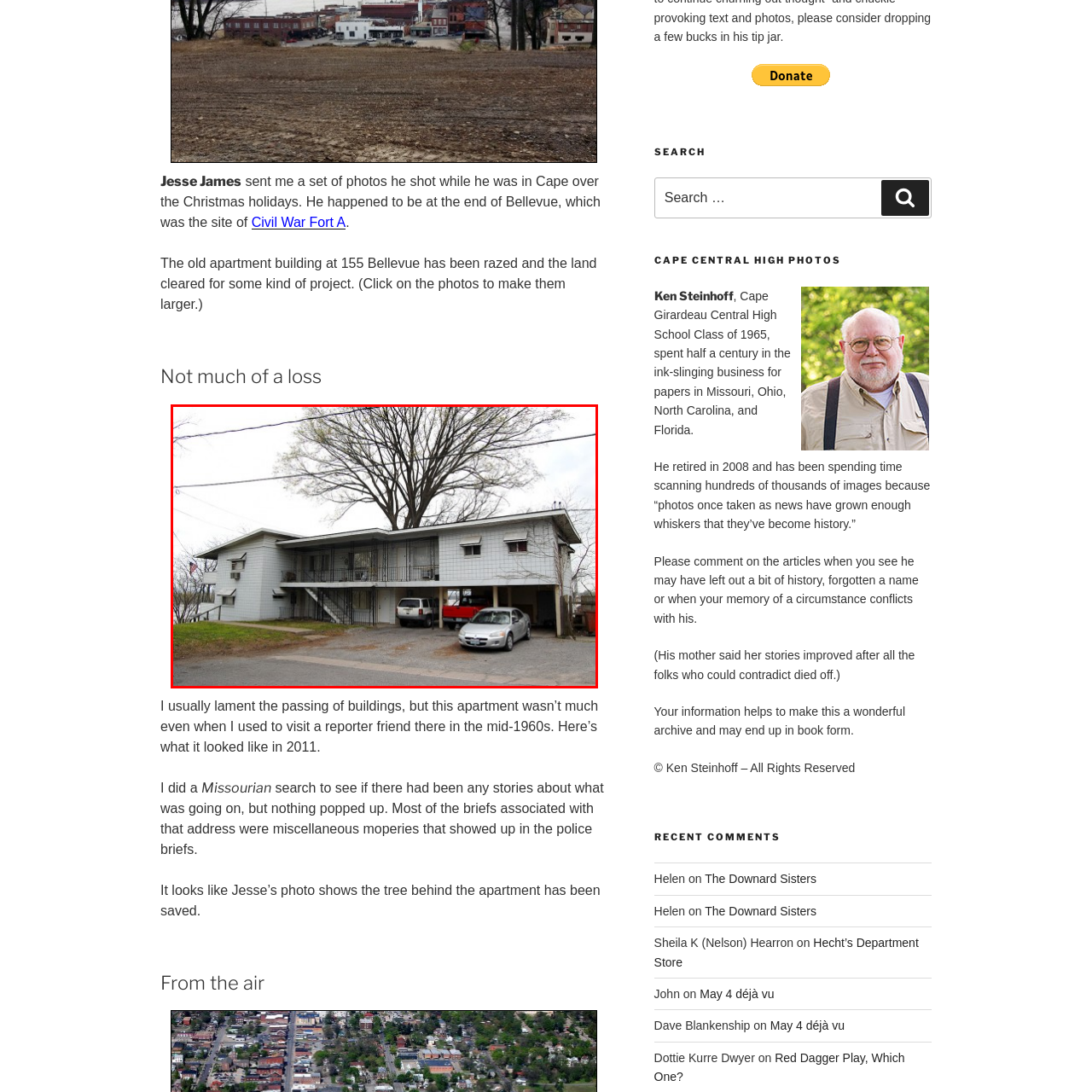What is the shape of the apartment building's roof?
Inspect the image enclosed by the red bounding box and elaborate on your answer with as much detail as possible based on the visual cues.

The caption describes the structure as having a 'simple design and sloping roof', which suggests that the roof of the apartment building is sloping.